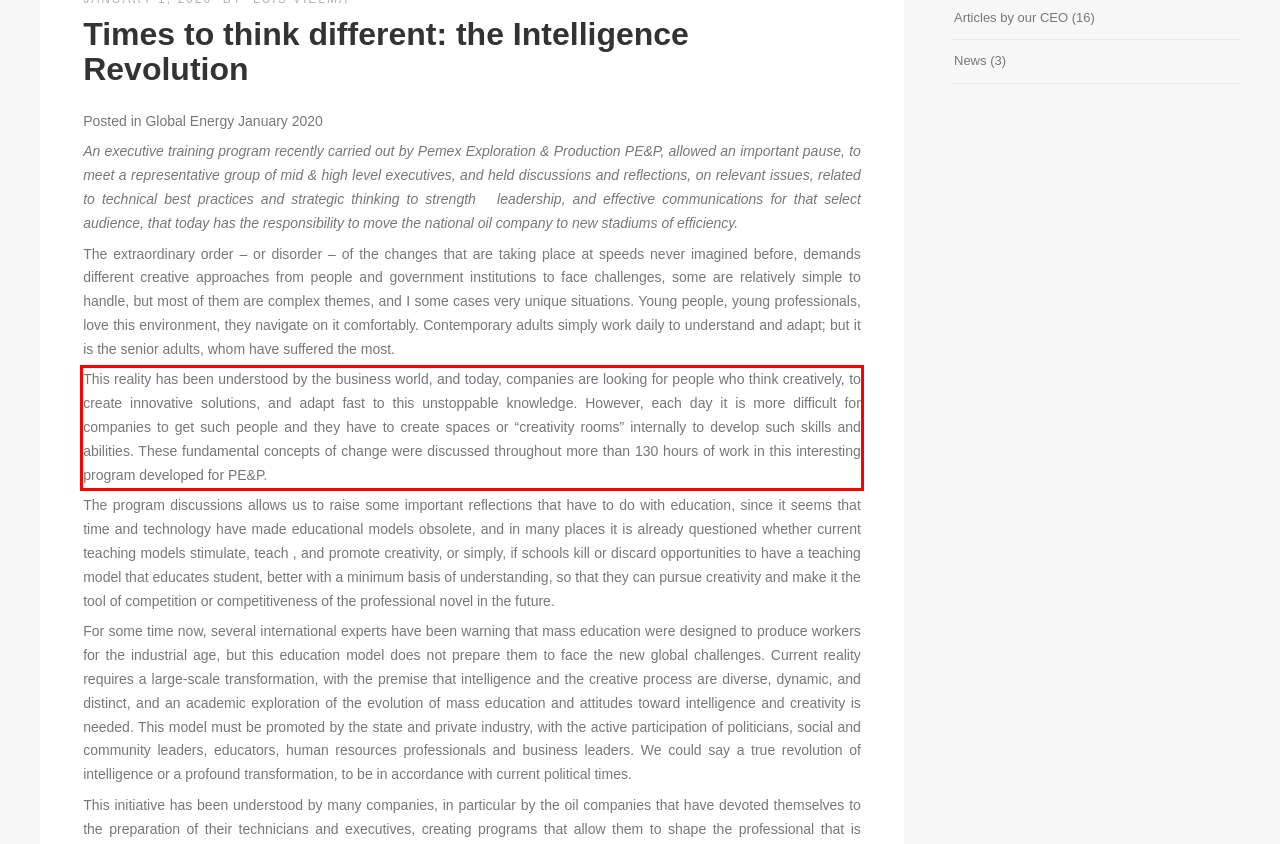Observe the screenshot of the webpage, locate the red bounding box, and extract the text content within it.

This reality has been understood by the business world, and today, companies are looking for people who think creatively, to create innovative solutions, and adapt fast to this unstoppable knowledge. However, each day it is more difficult for companies to get such people and they have to create spaces or “creativity rooms” internally to develop such skills and abilities. These fundamental concepts of change were discussed throughout more than 130 hours of work in this interesting program developed for PE&P.